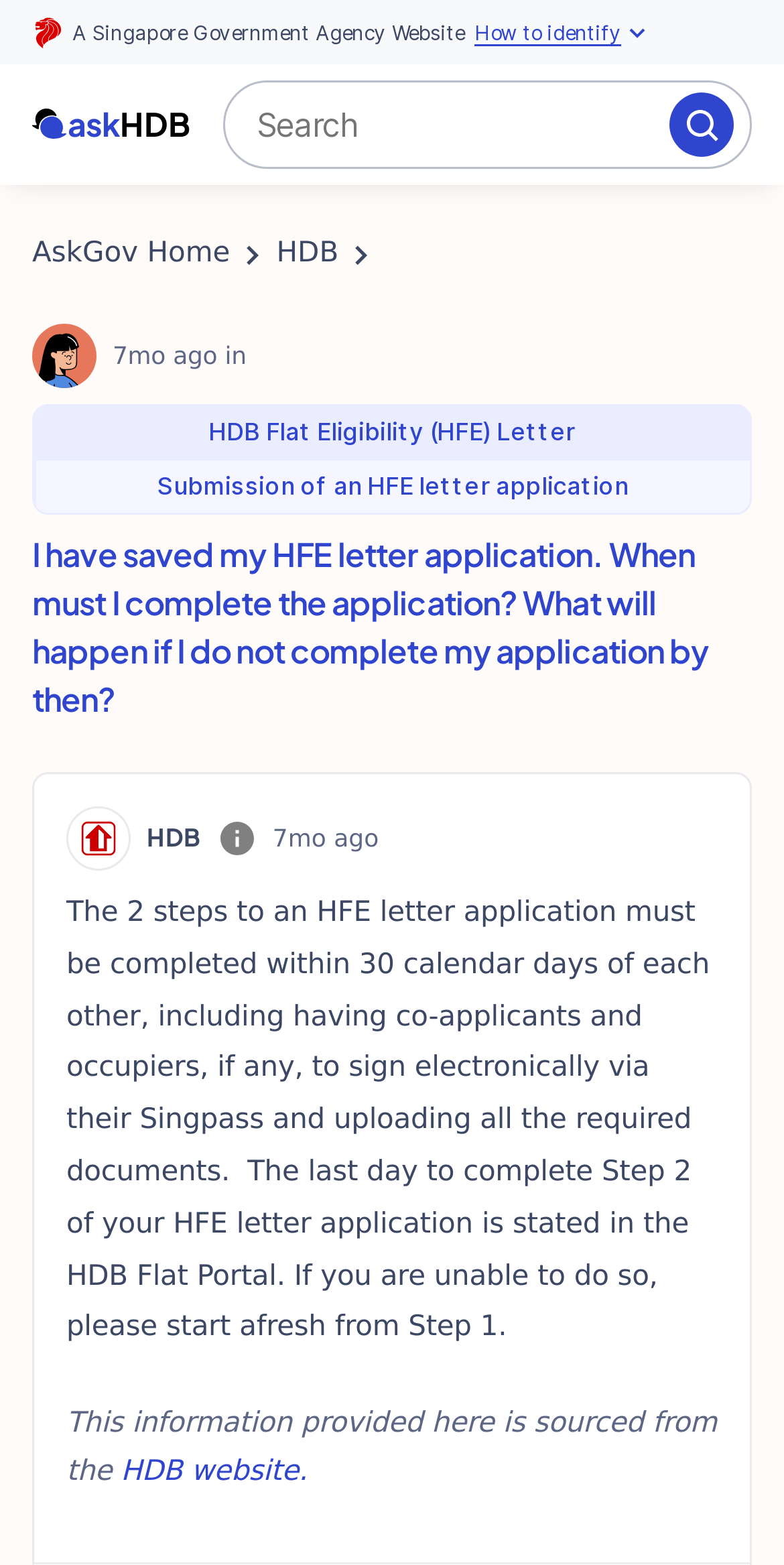What is the last day to complete Step 2 of the HFE letter application?
Answer the question in a detailed and comprehensive manner.

According to the webpage, the last day to complete Step 2 of the HFE letter application is stated in the HDB Flat Portal, which implies that applicants need to check the portal for the specific deadline.